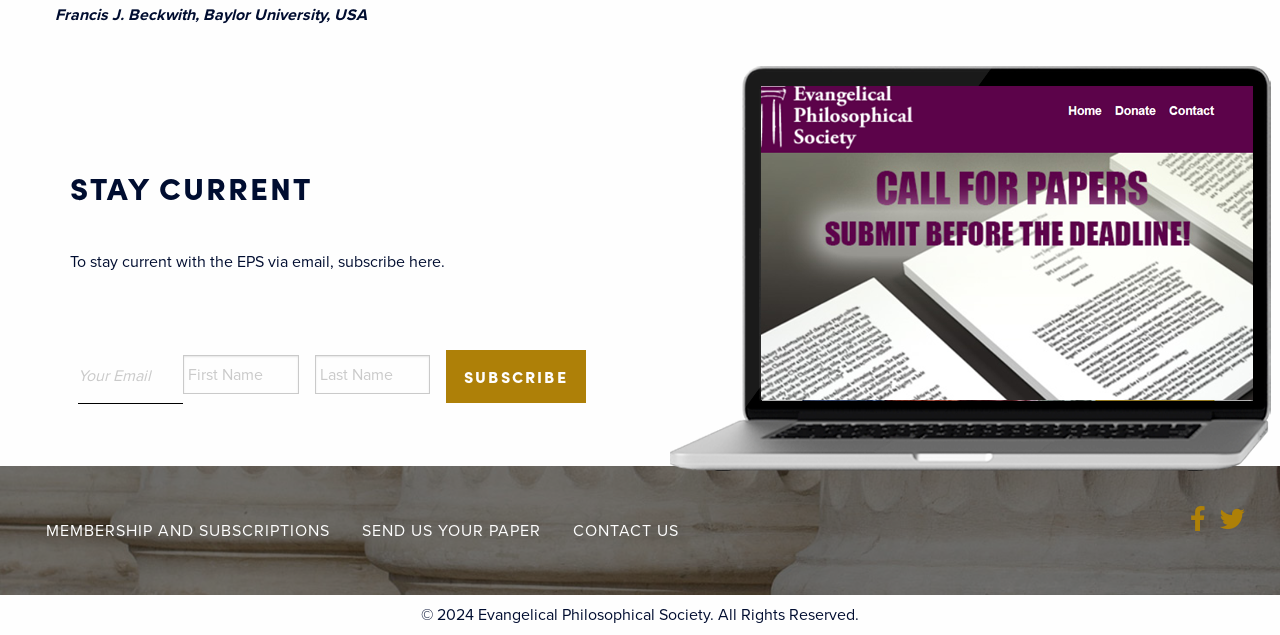Identify the bounding box coordinates of the section that should be clicked to achieve the task described: "visit membership and subscriptions page".

[0.023, 0.805, 0.27, 0.866]